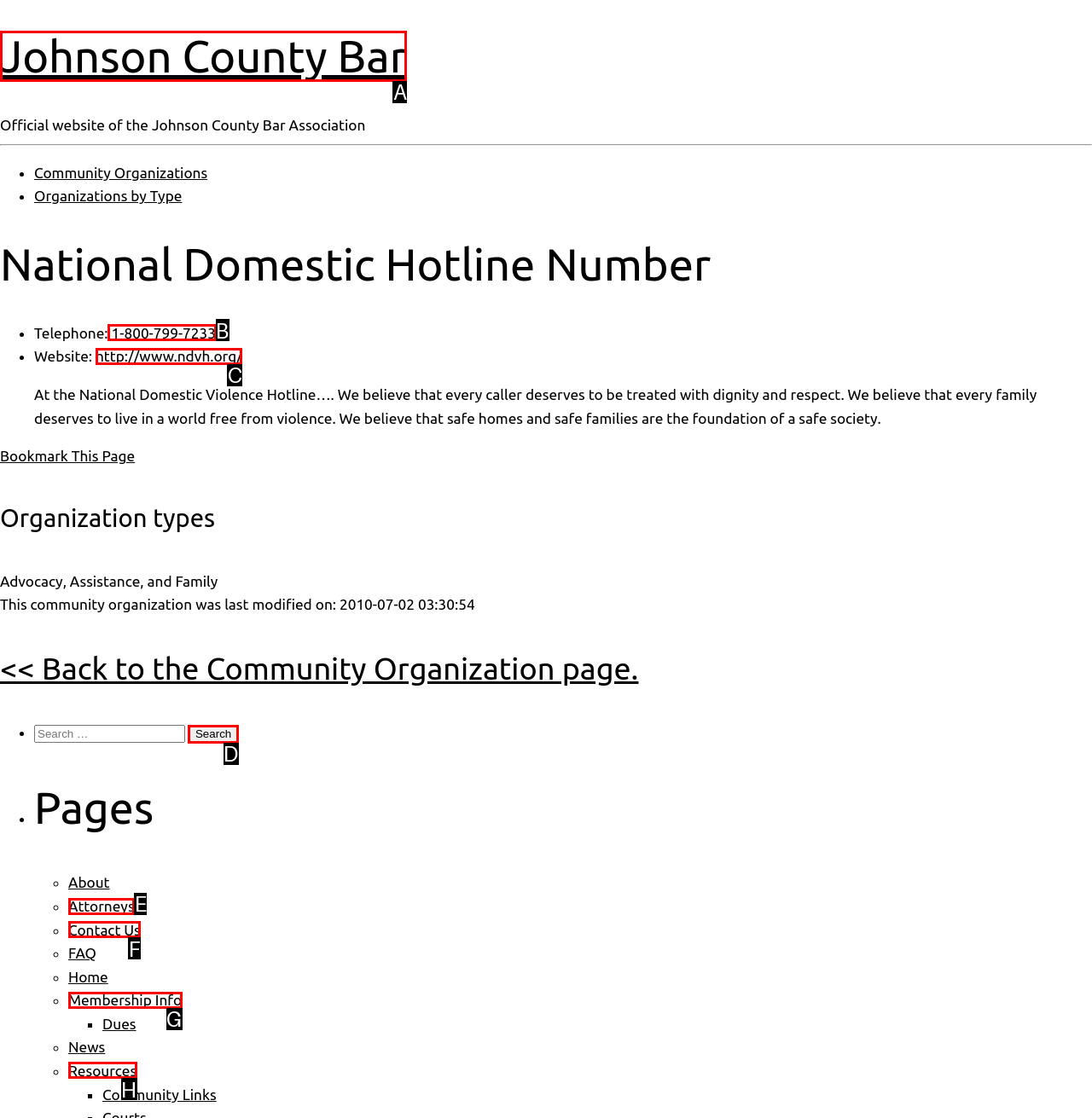Which lettered option should I select to achieve the task: Call the National Domestic Hotline according to the highlighted elements in the screenshot?

B